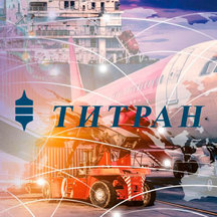Illustrate the scene in the image with a detailed description.

The image prominently features the logo of ТИТРАН, a company specializing in transportation and logistics. The background showcases a vibrant collage of transportation modes, including a cargo ship and an airplane, suggesting the company's comprehensive capabilities in shipping and logistics. It reflects the complexity and global nature of modern freight transport, where safety and expert handling of various cargo types are paramount. The design conveys a sense of dynamic movement and connectivity, highlighting ТИТРАН's commitment to accurate shipping solutions and professional service in handling bulky goods and equipment.